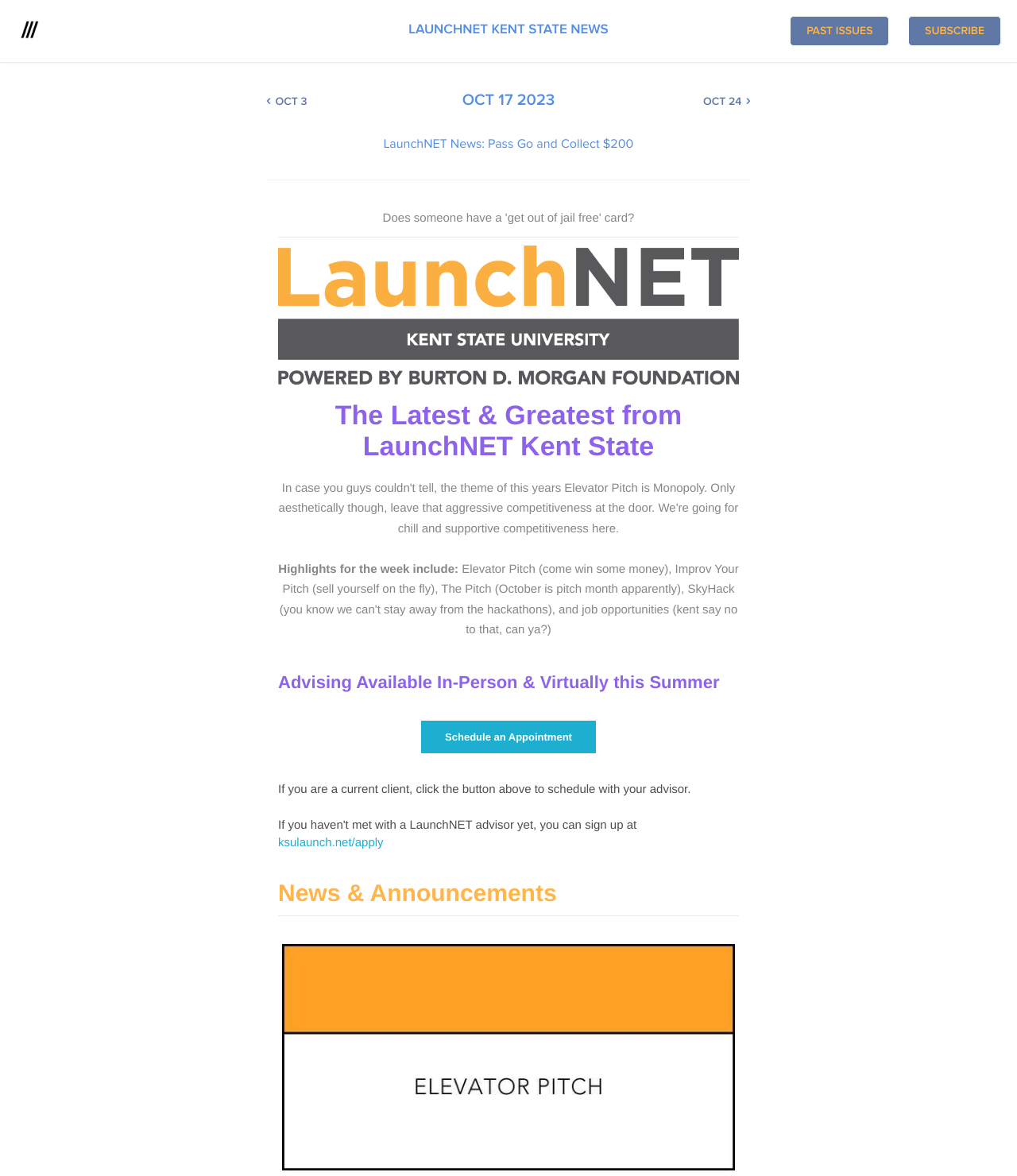Refer to the screenshot and give an in-depth answer to this question: What is the purpose of the 'Schedule an Appointment' button?

The 'Schedule an Appointment' button is for current clients to schedule a meeting with their advisor, as stated in the text 'If you are a current client, click the button above to schedule with your advisor.'